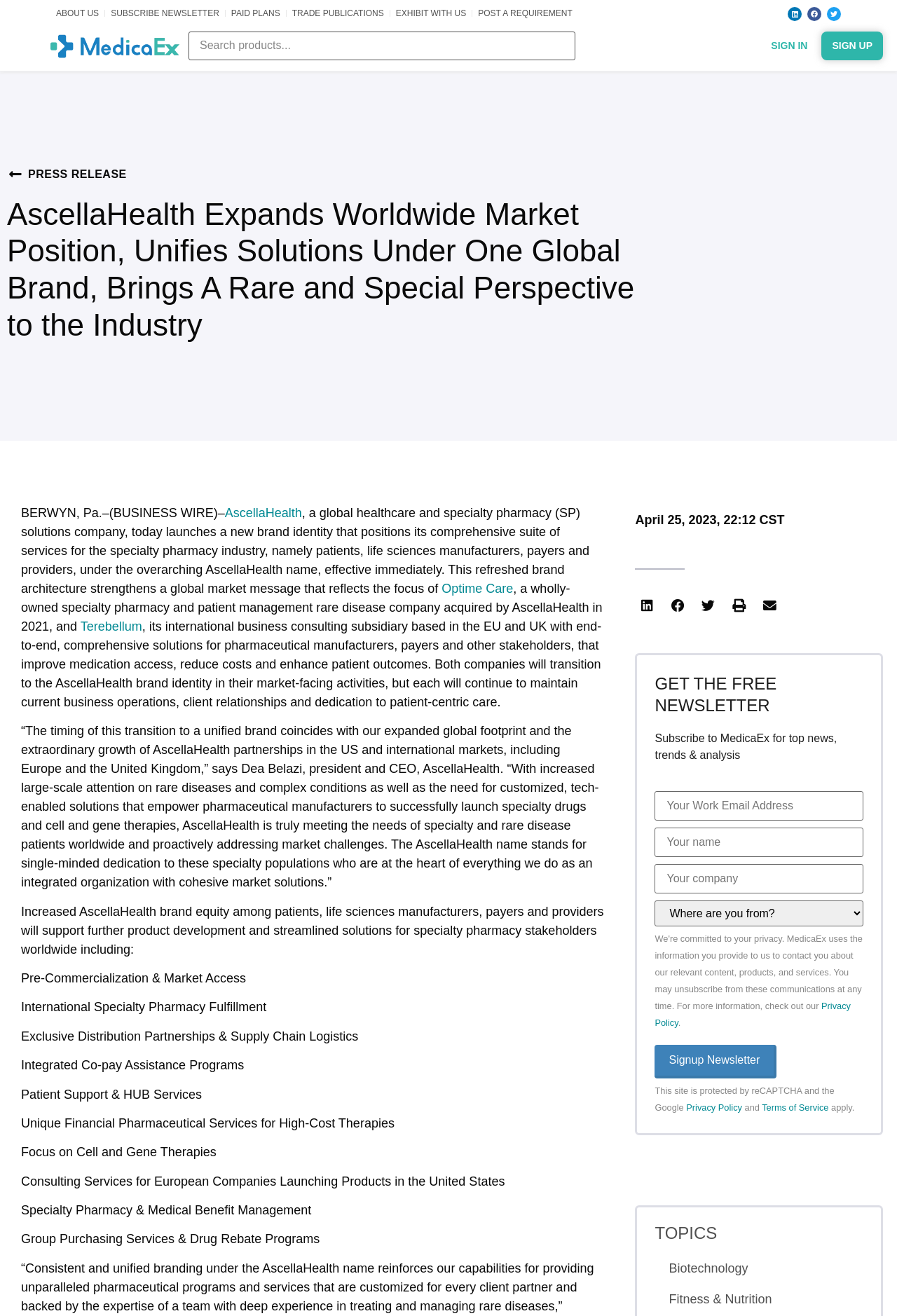What is the topic of the newsletter?
From the image, respond with a single word or phrase.

MedicaEx